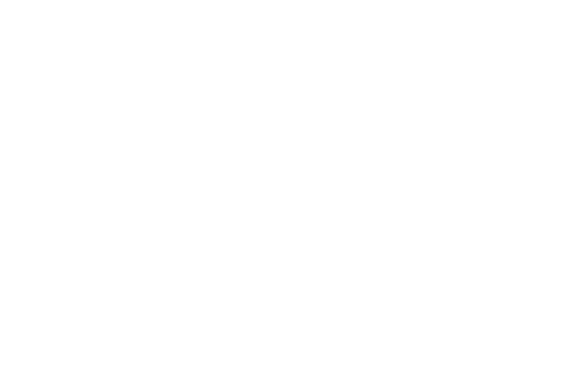What type of atmosphere does the rug evoke?
Using the image, provide a detailed and thorough answer to the question.

The caption states that the rug 'evokes the calming presence of nature within a home', indicating that it creates a peaceful and natural ambiance.